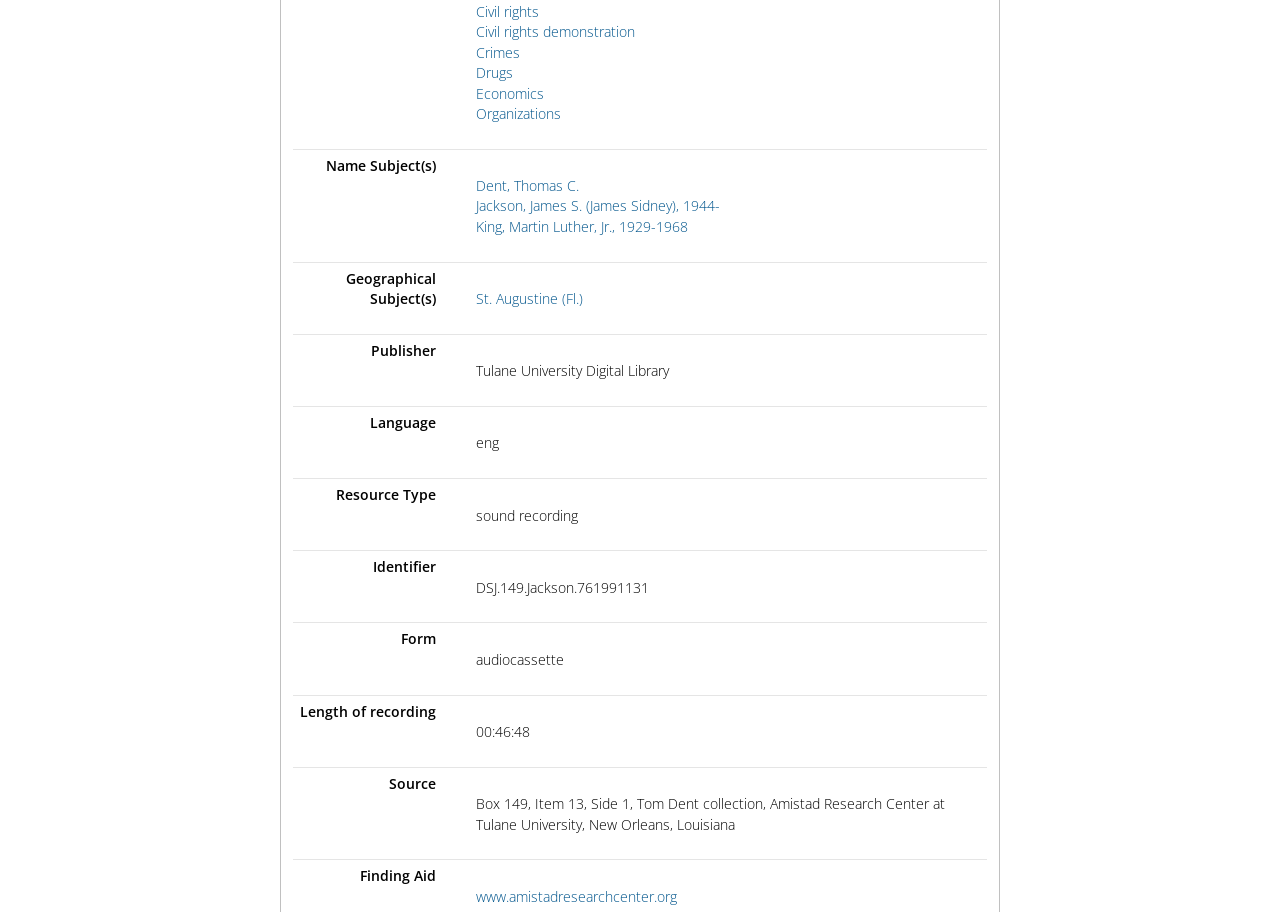Please identify the bounding box coordinates of the clickable area that will allow you to execute the instruction: "Access the finding aid".

[0.372, 0.972, 0.529, 0.993]